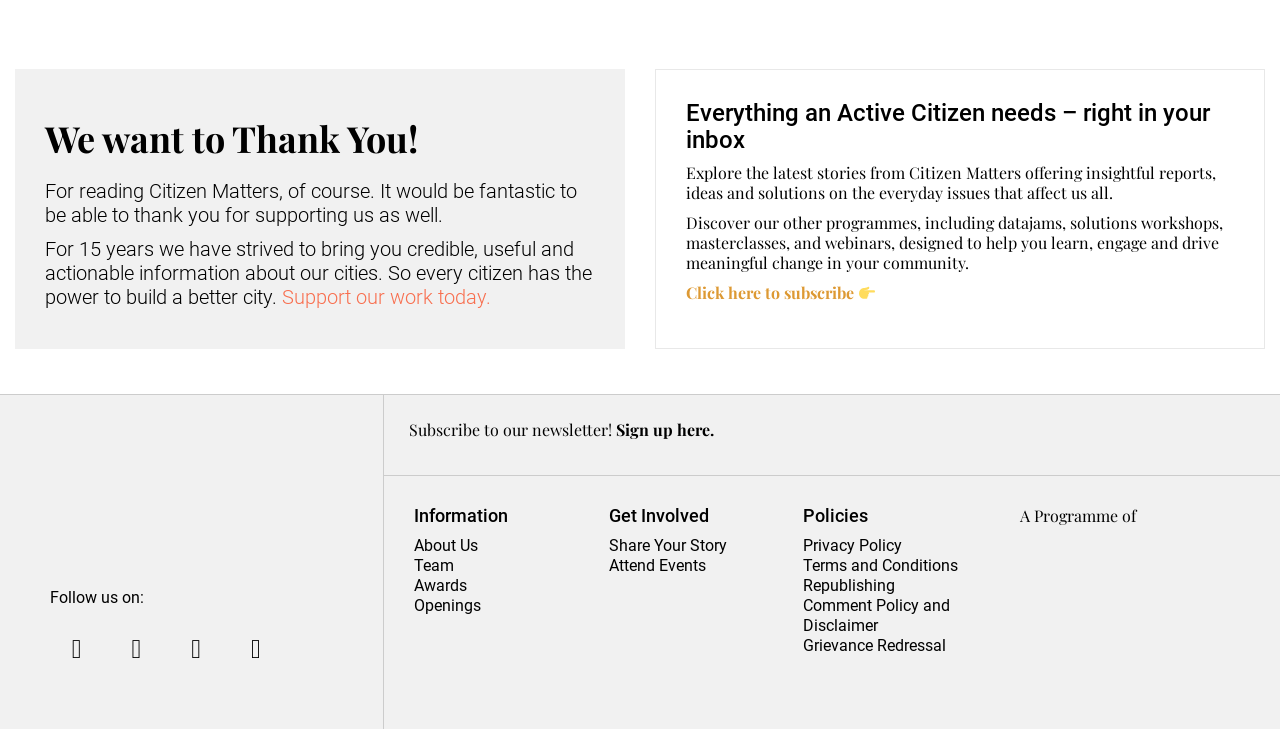Refer to the image and provide a thorough answer to this question:
Where can I find more information about Citizen Matters?

The webpage has a section 'Information' which provides links to pages such as 'About Us', 'Team', 'Awards', and 'Openings', where one can find more information about Citizen Matters.